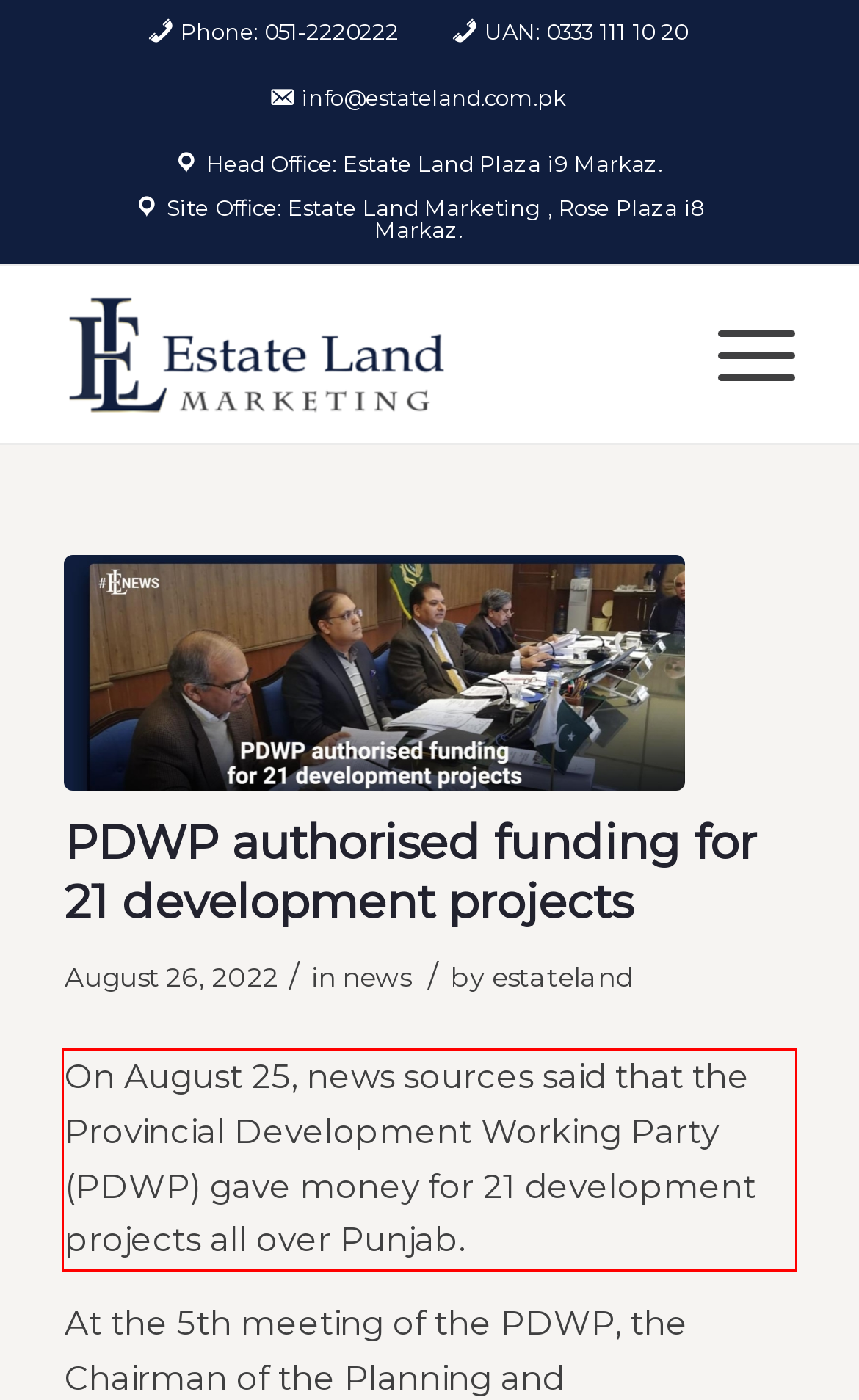You are presented with a screenshot containing a red rectangle. Extract the text found inside this red bounding box.

On August 25, news sources said that the Provincial Development Working Party (PDWP) gave money for 21 development projects all over Punjab.